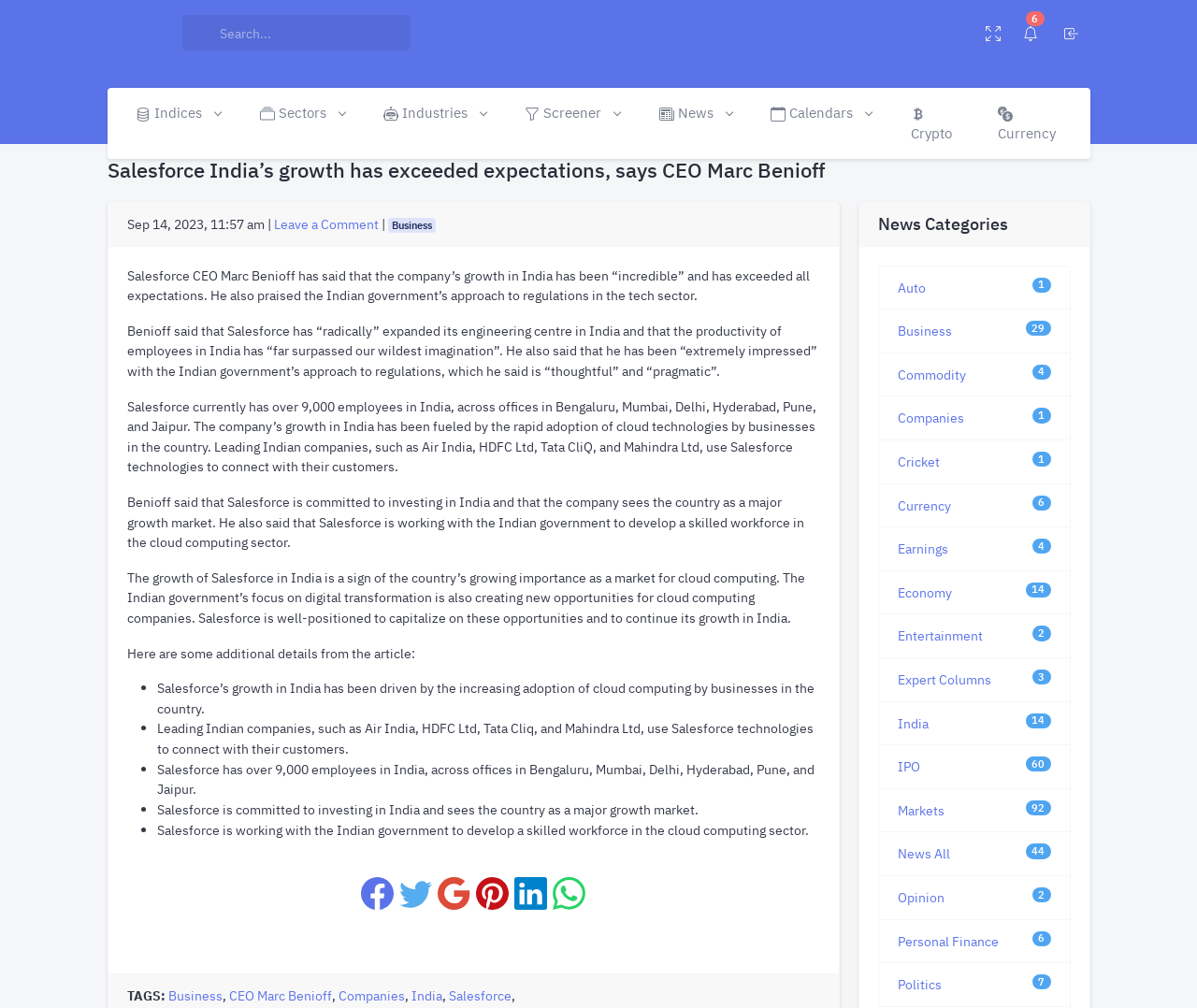Return the bounding box coordinates of the UI element that corresponds to this description: "name="s" placeholder="Search..."". The coordinates must be given as four float numbers in the range of 0 and 1, [left, top, right, bottom].

[0.152, 0.015, 0.343, 0.05]